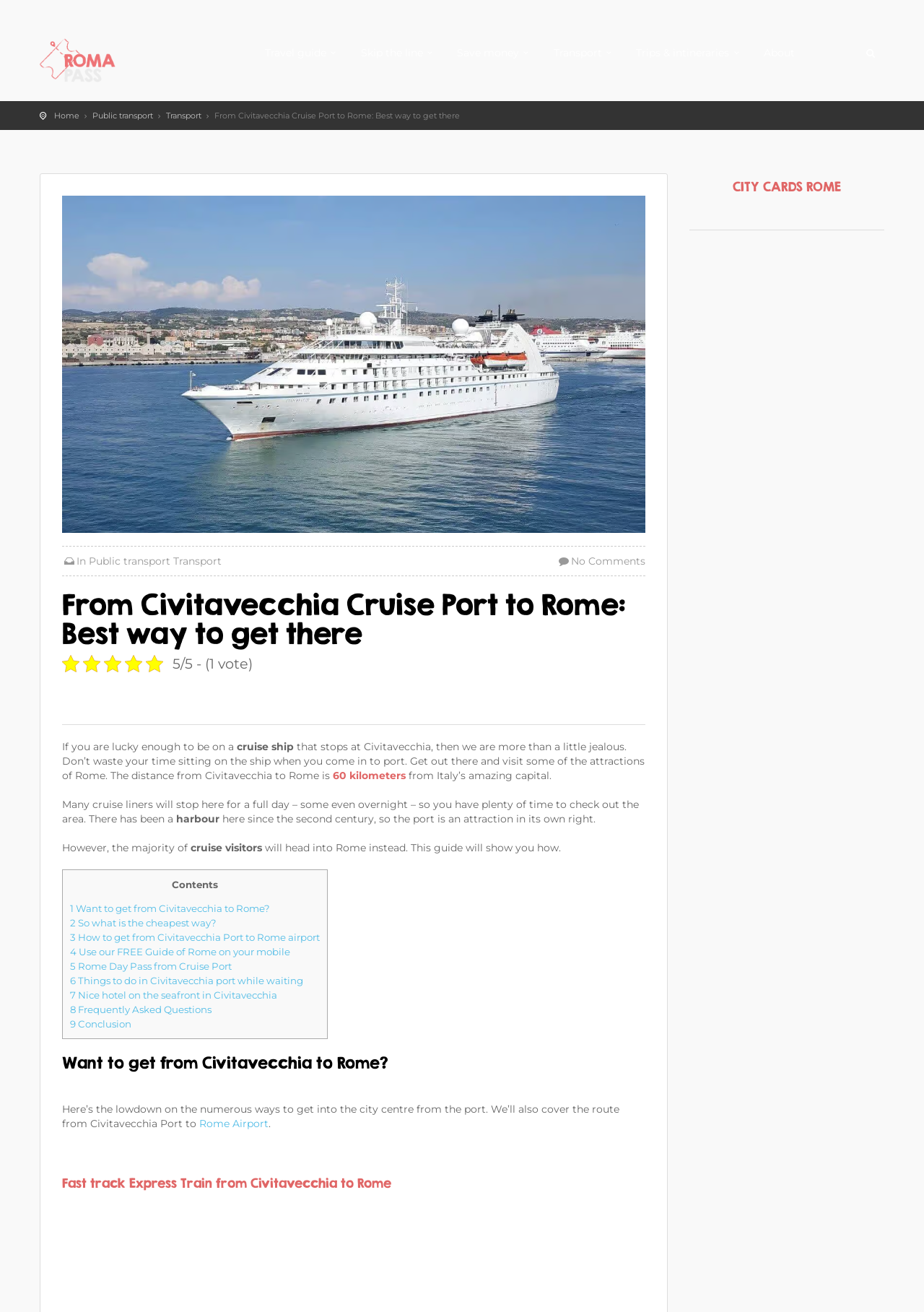Determine the bounding box coordinates for the clickable element to execute this instruction: "Click on the '1 Want to get from Civitavecchia to Rome?' link". Provide the coordinates as four float numbers between 0 and 1, i.e., [left, top, right, bottom].

[0.076, 0.688, 0.292, 0.697]